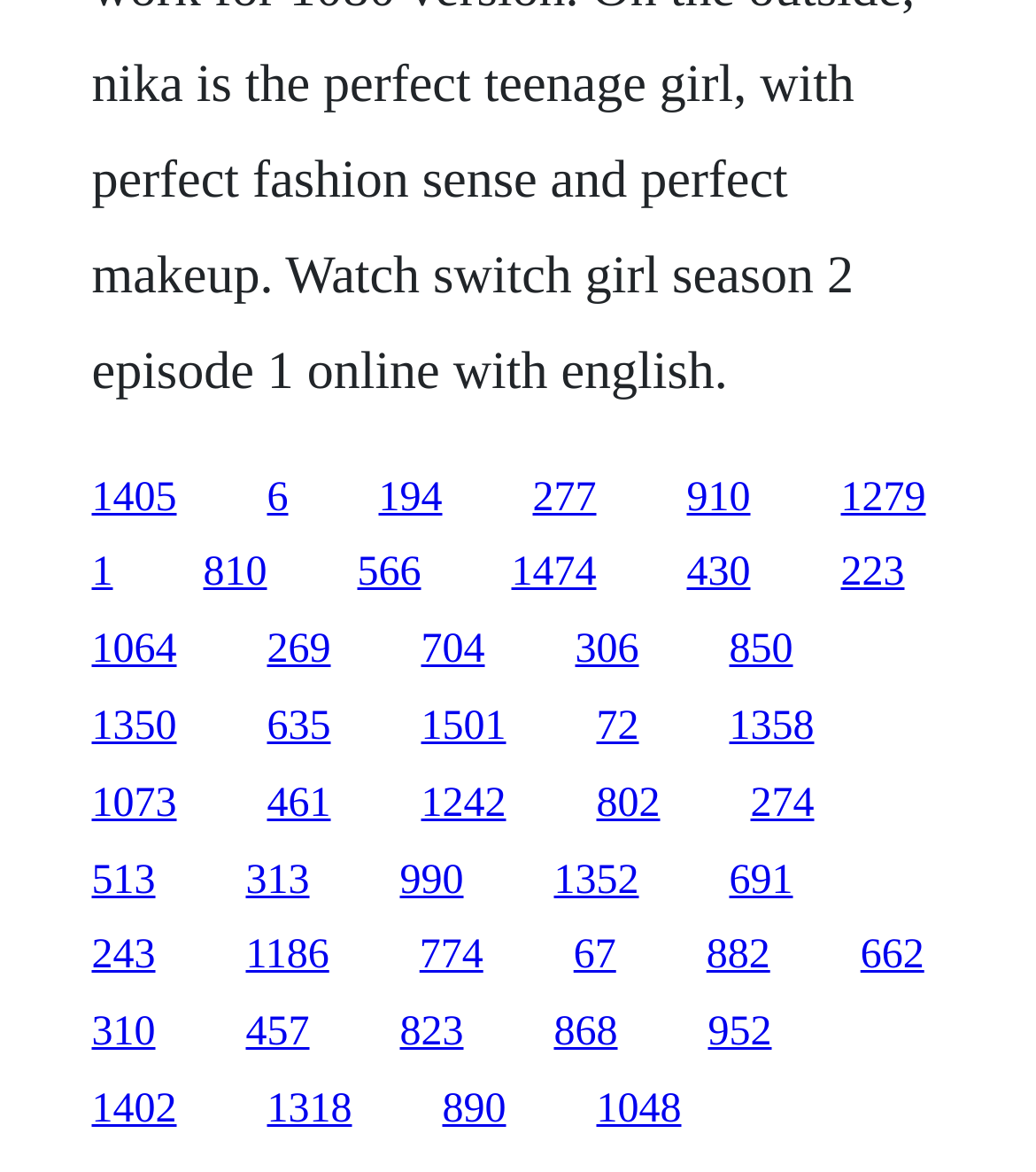Please specify the bounding box coordinates of the region to click in order to perform the following instruction: "go to the fifteenth link".

[0.088, 0.601, 0.171, 0.639]